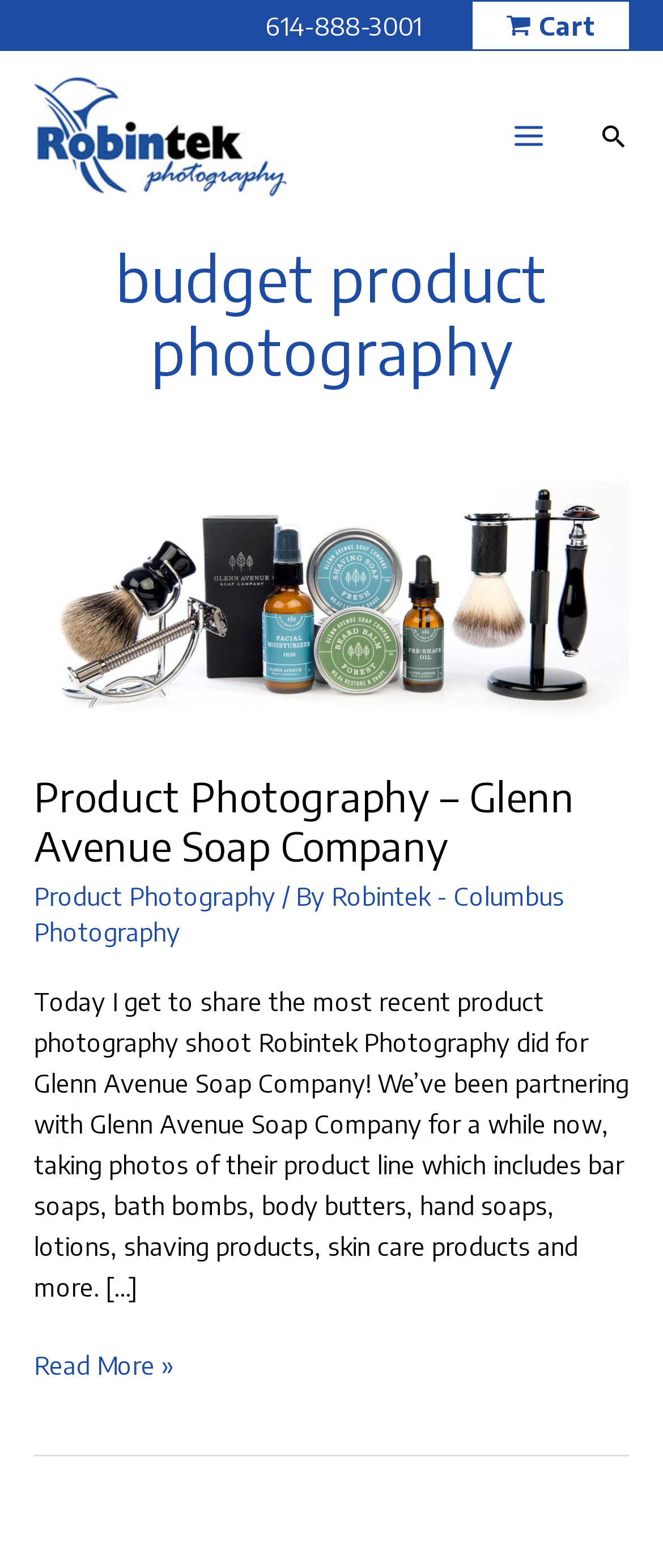What is the purpose of the photography shoot?
Provide an in-depth answer to the question, covering all aspects.

I found the purpose of the photography shoot by reading the article content, which mentions that Robintek Photography did a product photography shoot for Glenn Avenue Soap Company. This implies that the purpose of the photography shoot is to take photos of their products.